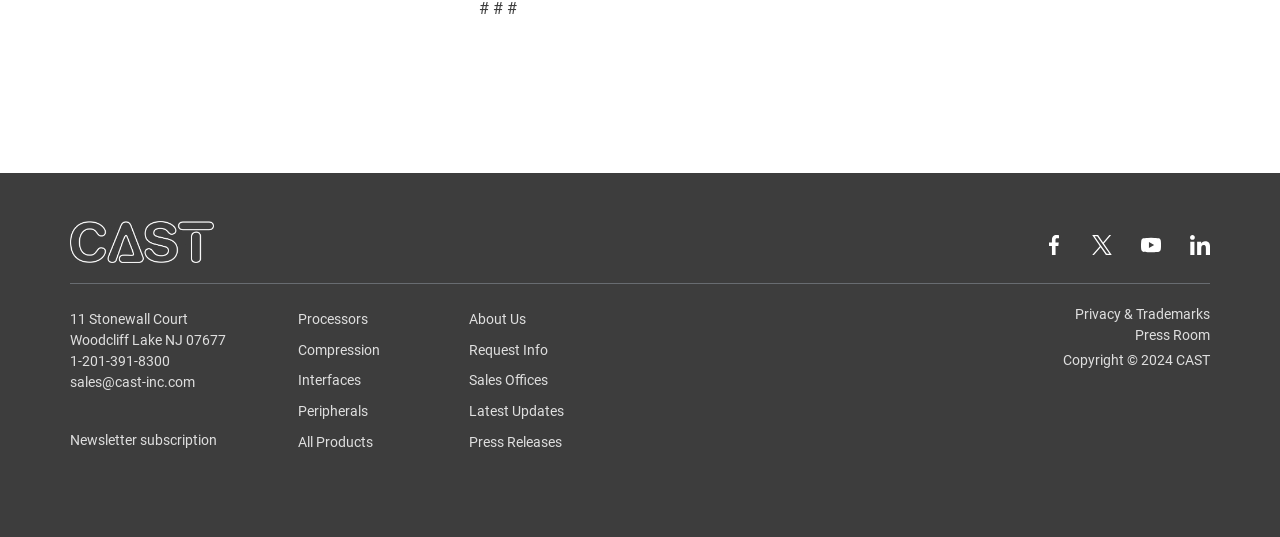Given the webpage screenshot, identify the bounding box of the UI element that matches this description: "Privacy & Trademarks".

[0.5, 0.567, 0.945, 0.606]